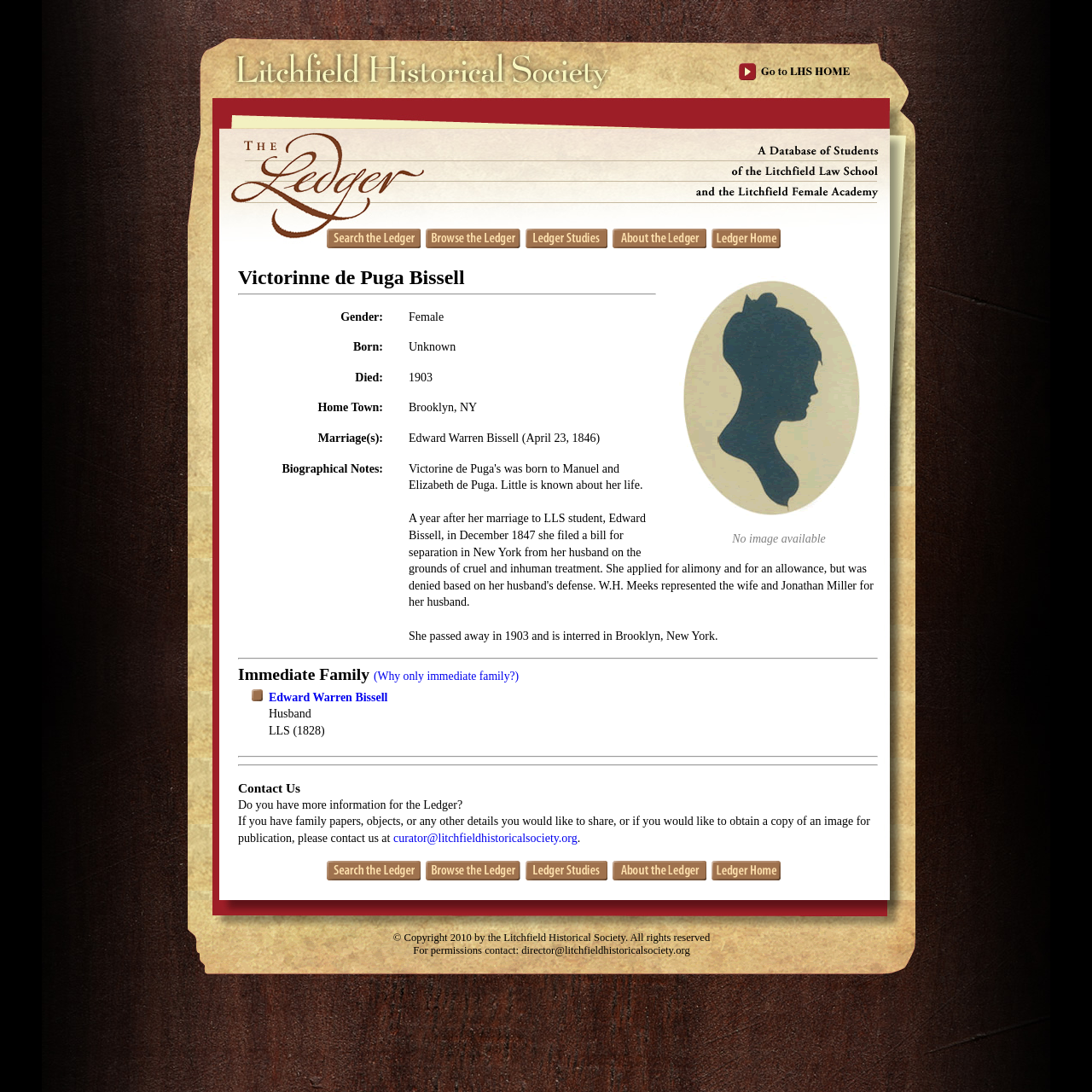Find the bounding box coordinates for the area you need to click to carry out the instruction: "Contact the curator". The coordinates should be four float numbers between 0 and 1, indicated as [left, top, right, bottom].

[0.36, 0.762, 0.529, 0.773]